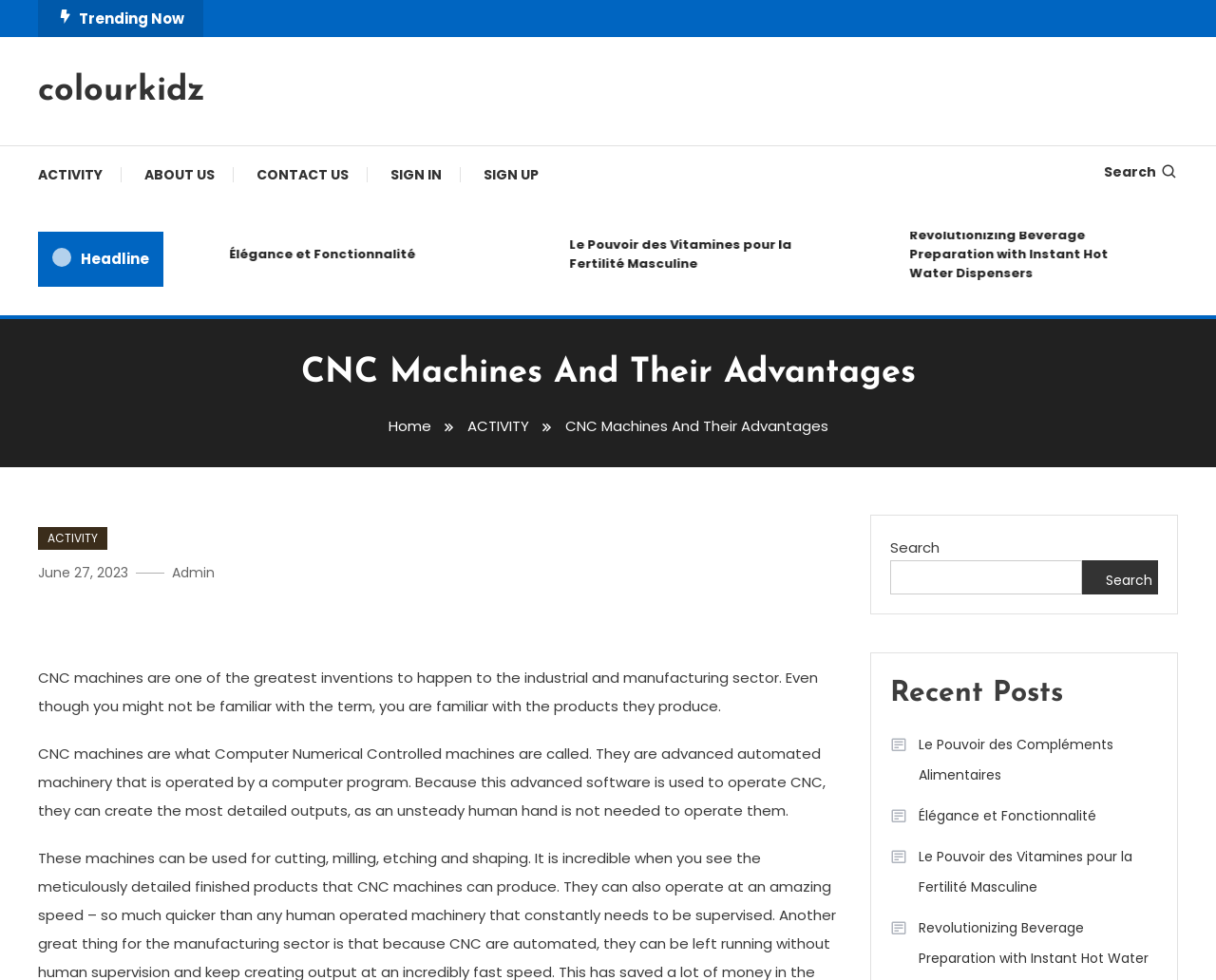Locate the bounding box coordinates of the area where you should click to accomplish the instruction: "Go to the activity page".

[0.103, 0.149, 0.192, 0.207]